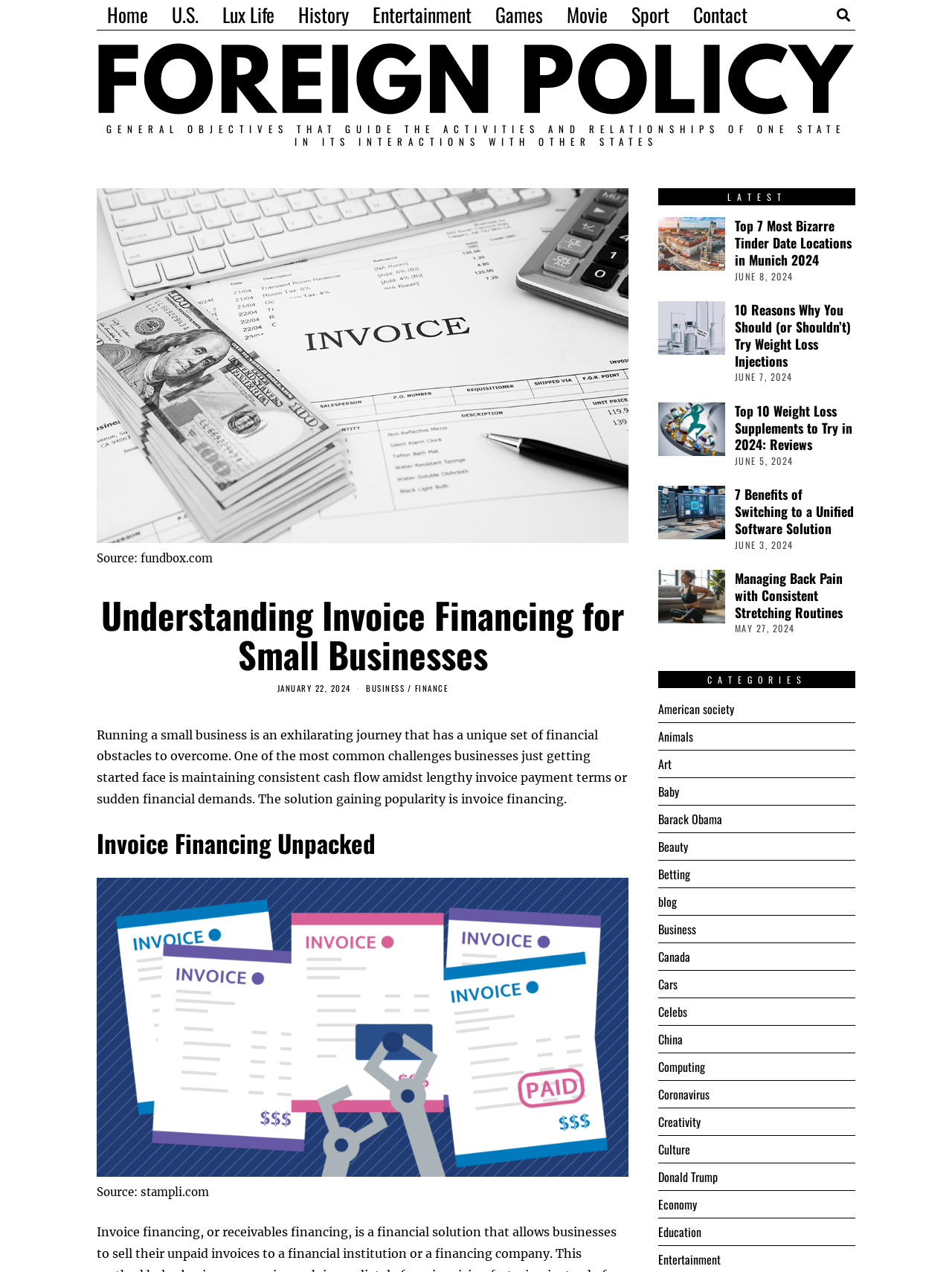Find the bounding box coordinates of the area to click in order to follow the instruction: "Read the heading 'Invoice Financing Unpacked'".

[0.102, 0.651, 0.66, 0.676]